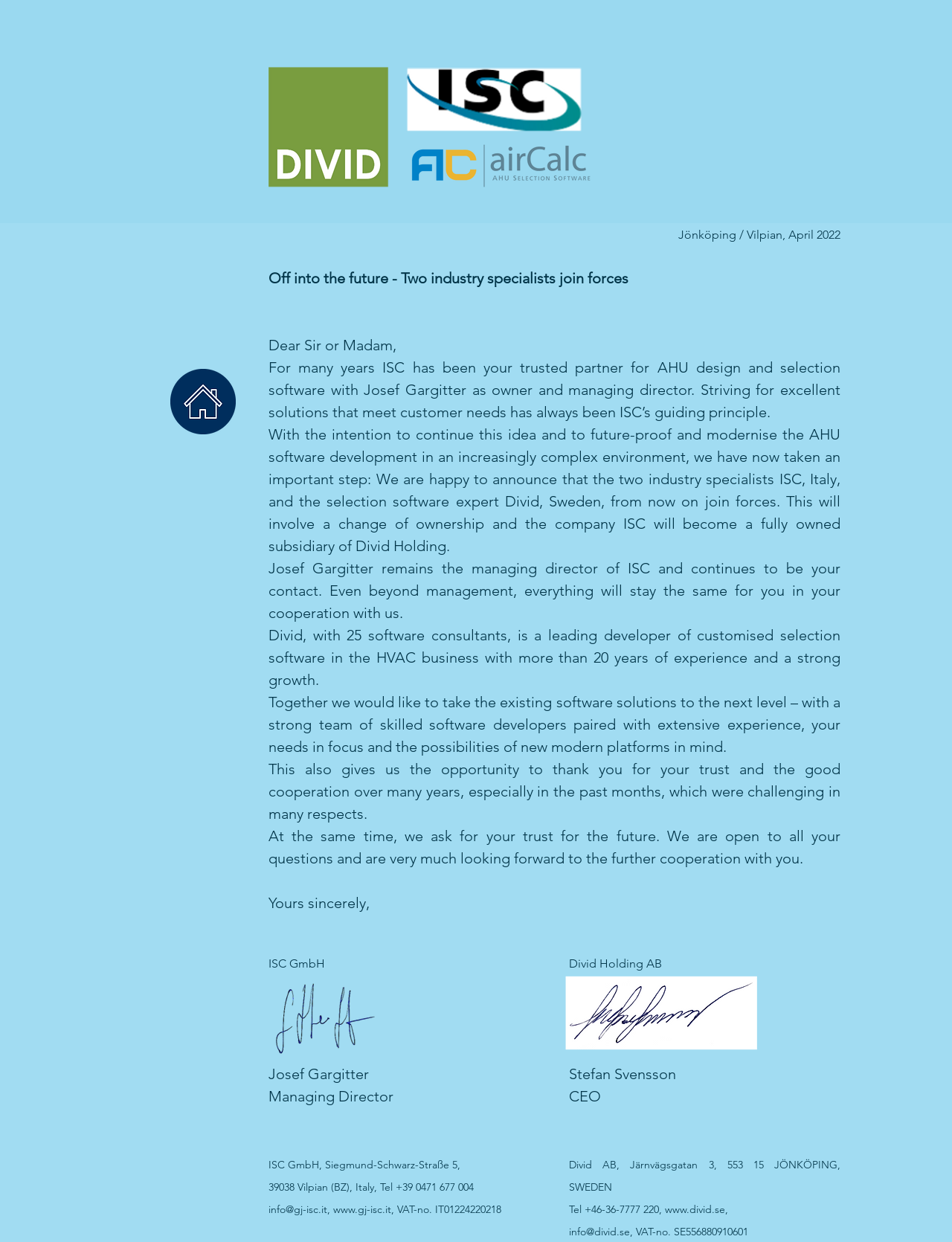Determine the bounding box for the UI element that matches this description: "info@gj-isc.it".

[0.282, 0.968, 0.344, 0.979]